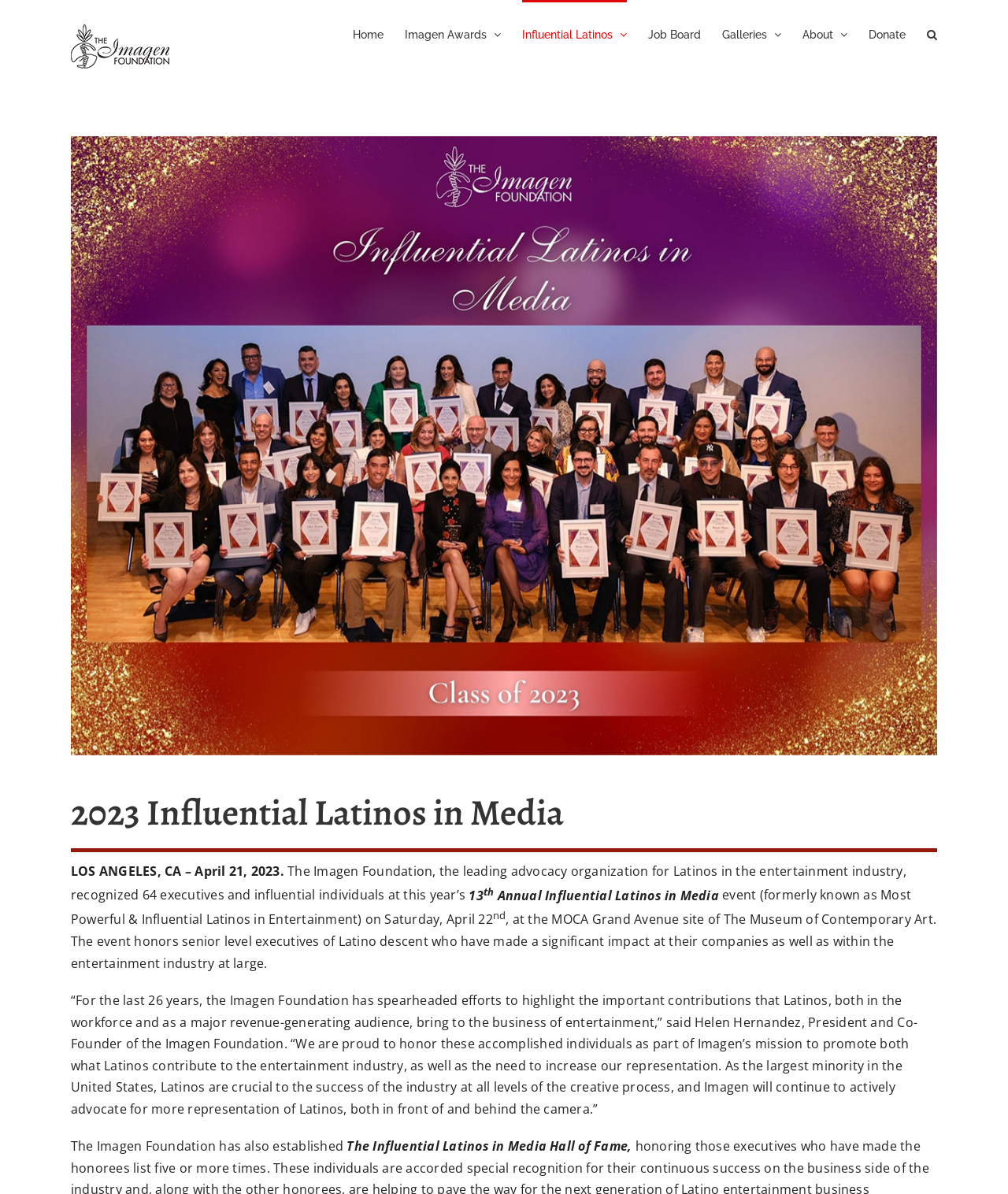Provide a short answer to the following question with just one word or phrase: What is the purpose of the Imagen Foundation?

To promote Latino representation in the entertainment industry